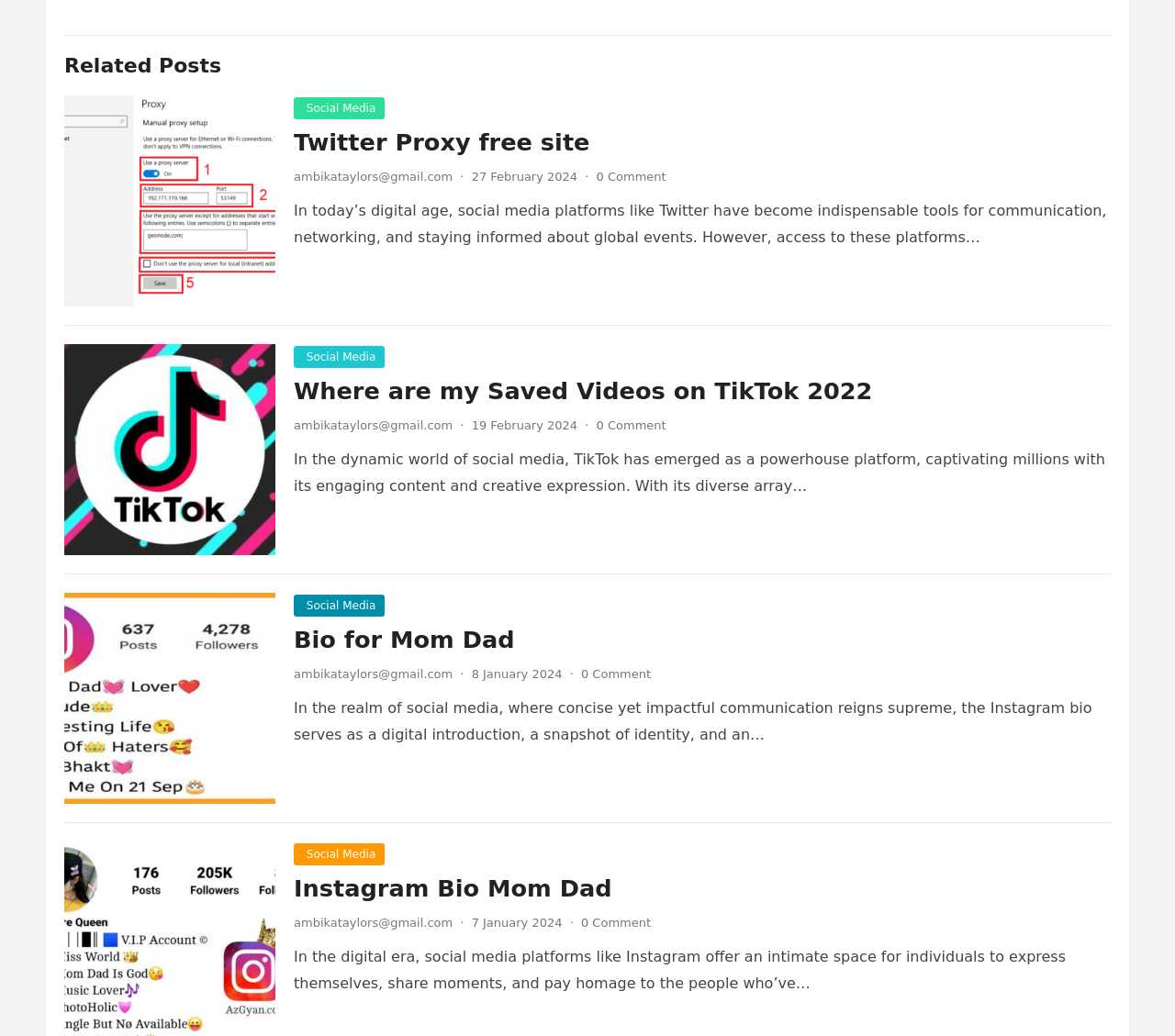Determine the bounding box coordinates for the HTML element described here: "Bio for Mom Dad".

[0.25, 0.604, 0.438, 0.631]